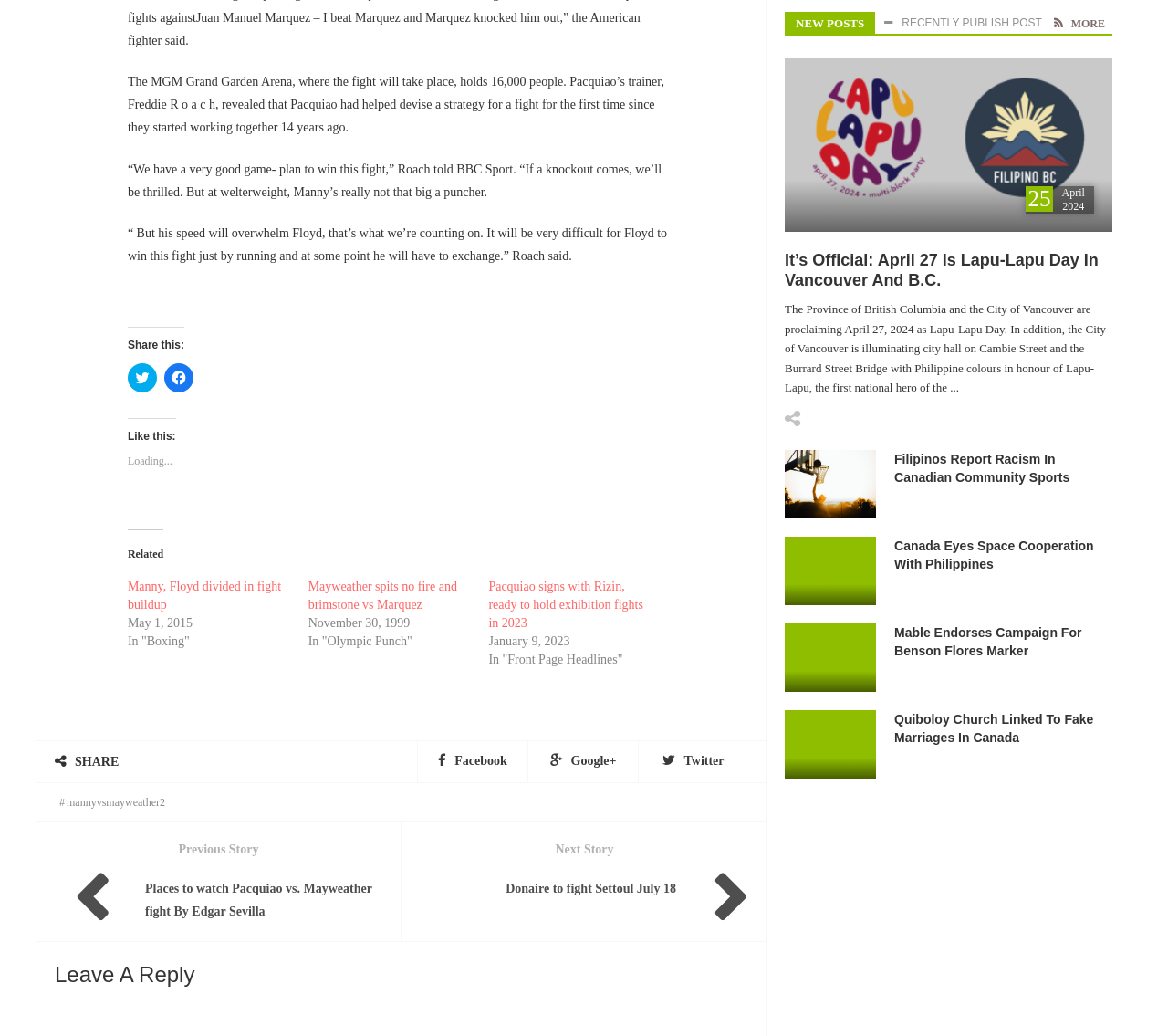How many social media sharing options are there?
Please ensure your answer to the question is detailed and covers all necessary aspects.

I counted the number of social media sharing options, which are Facebook, Twitter, Google+, and a generic 'Share' option. Therefore, there are 4 social media sharing options.